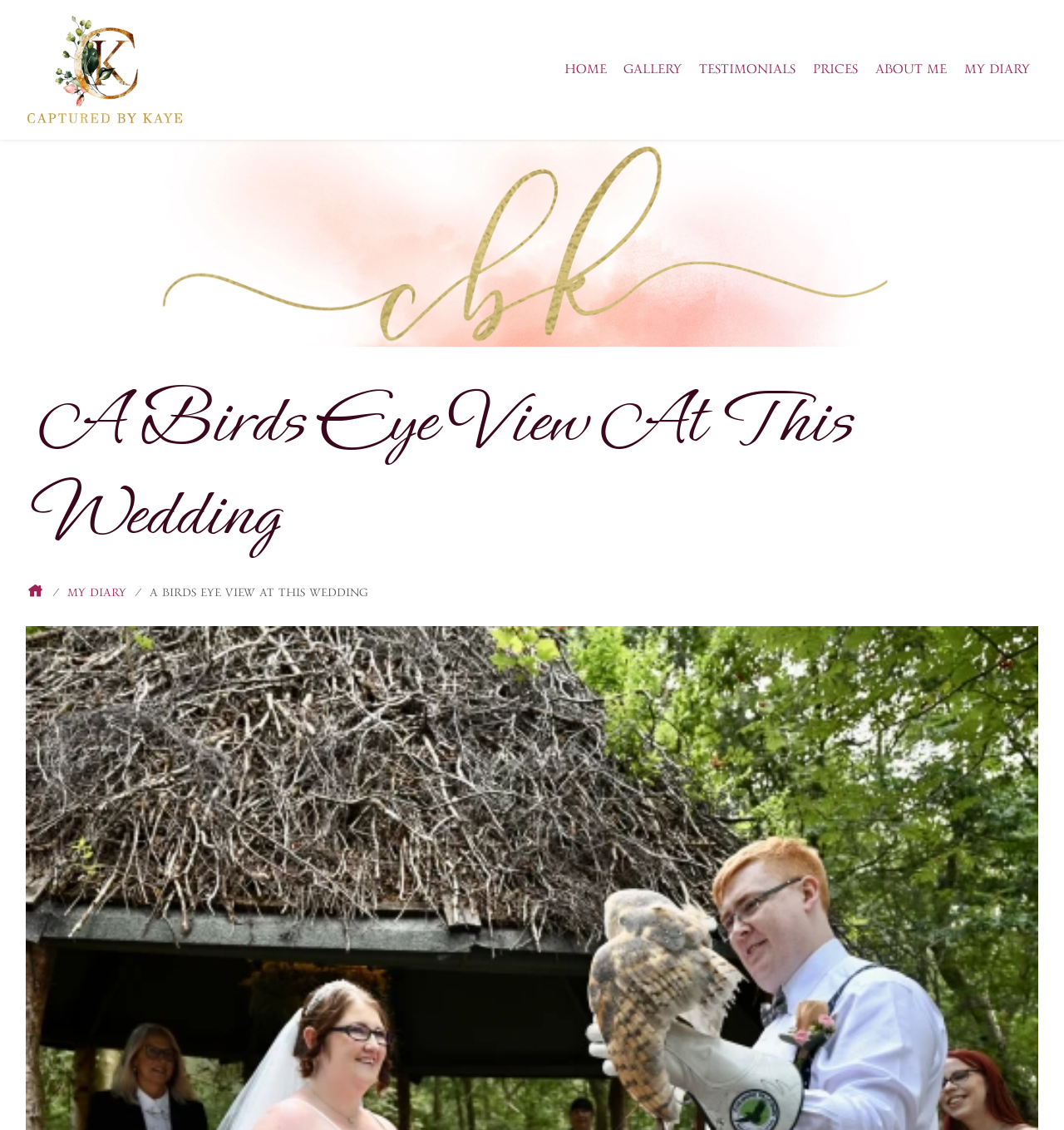Create an elaborate caption that covers all aspects of the webpage.

The webpage is a photographer's portfolio, showcasing the work of Kaye, a talented wedding and family photographer in South Cheshire. At the top left corner, there is a logo link with the text "Captured By Kaye" and an accompanying image. 

Below the logo, there is a main navigation menu with six links: "HOME", "GALLERY", "TESTIMONIALS", "PRICES", "ABOUT ME", and "MY DIARY", which are evenly spaced and span across the top of the page.

The main content of the page is headed by a title "A Birds Eye View At This Wedding", which is prominently displayed in the middle of the page. Below the title, there is a secondary navigation menu with three links: "Home", "MY DIARY", and the current page "A BIRDS EYE VIEW AT THIS WEDDING", separated by forward slashes.